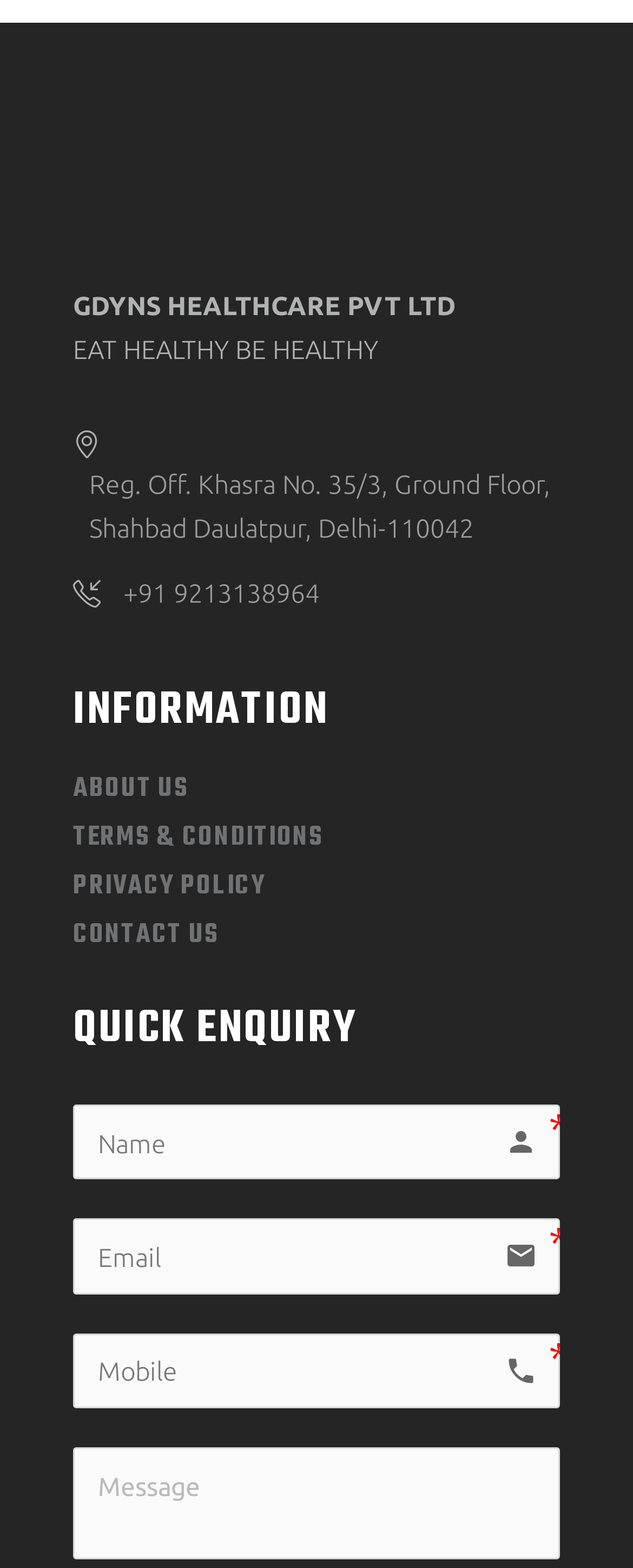Respond with a single word or phrase for the following question: 
What is the address of the registered office?

Khasra No. 35/3, Ground Floor, Shahbad Daulatpur, Delhi-110042